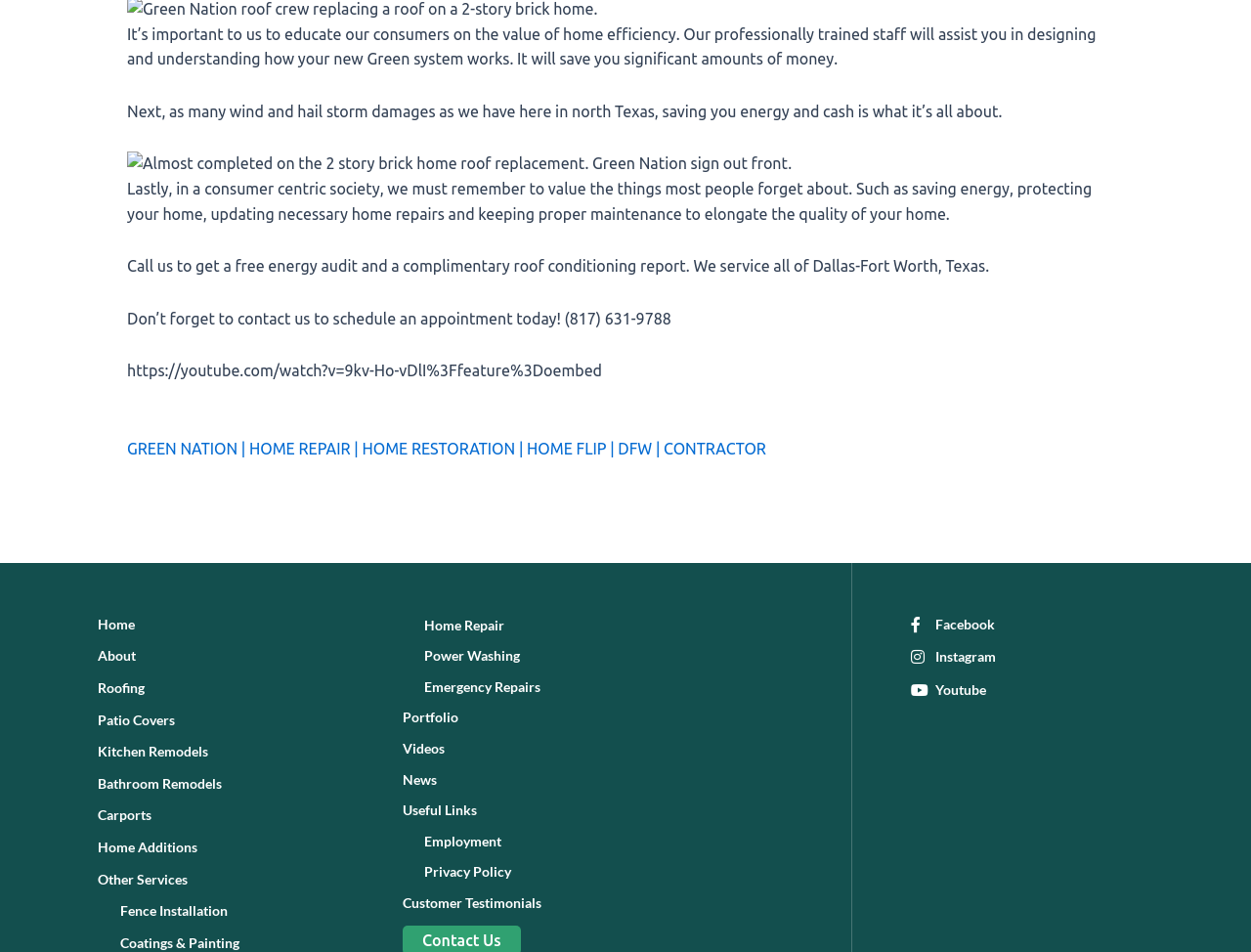Please identify the coordinates of the bounding box that should be clicked to fulfill this instruction: "Click the 'Home' link".

[0.078, 0.643, 0.306, 0.669]